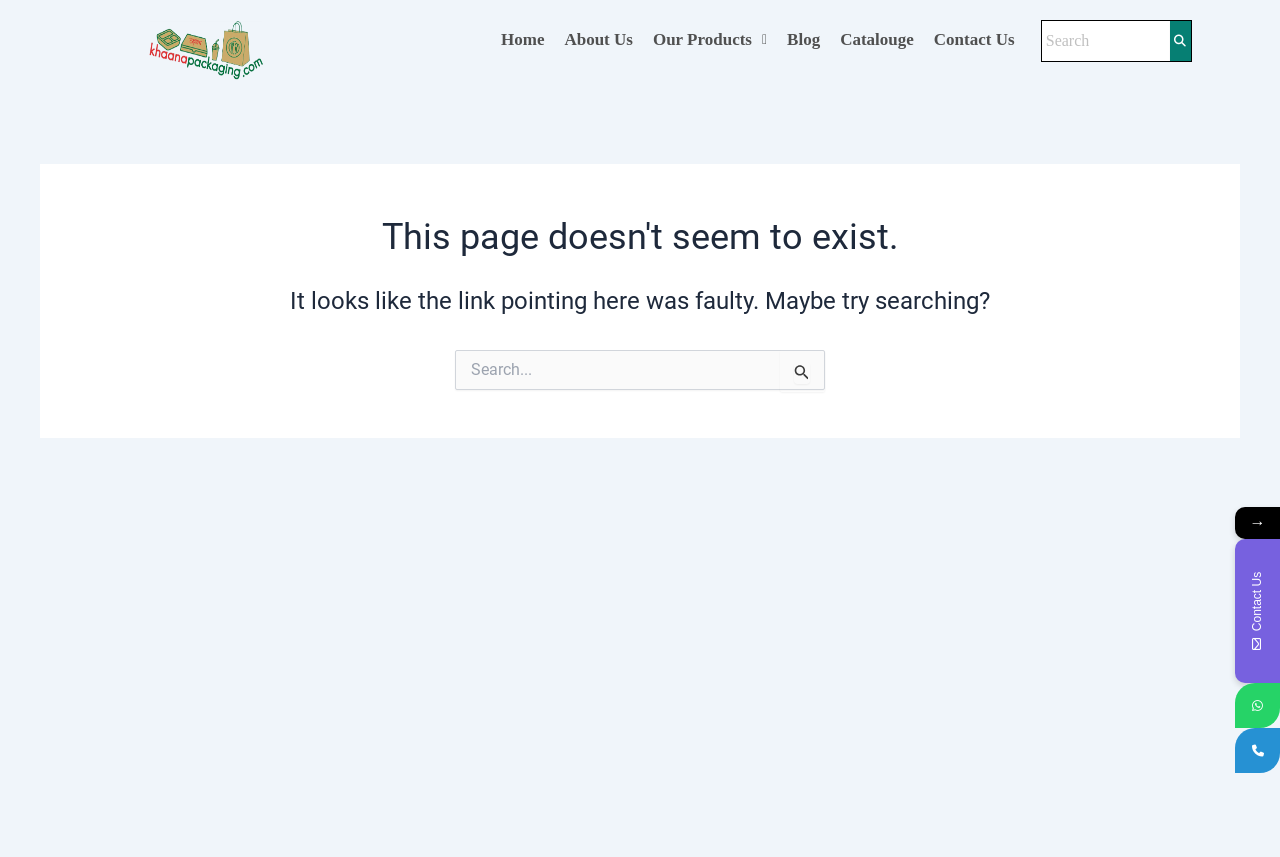Extract the bounding box for the UI element that matches this description: "Our Products".

[0.505, 0.023, 0.604, 0.069]